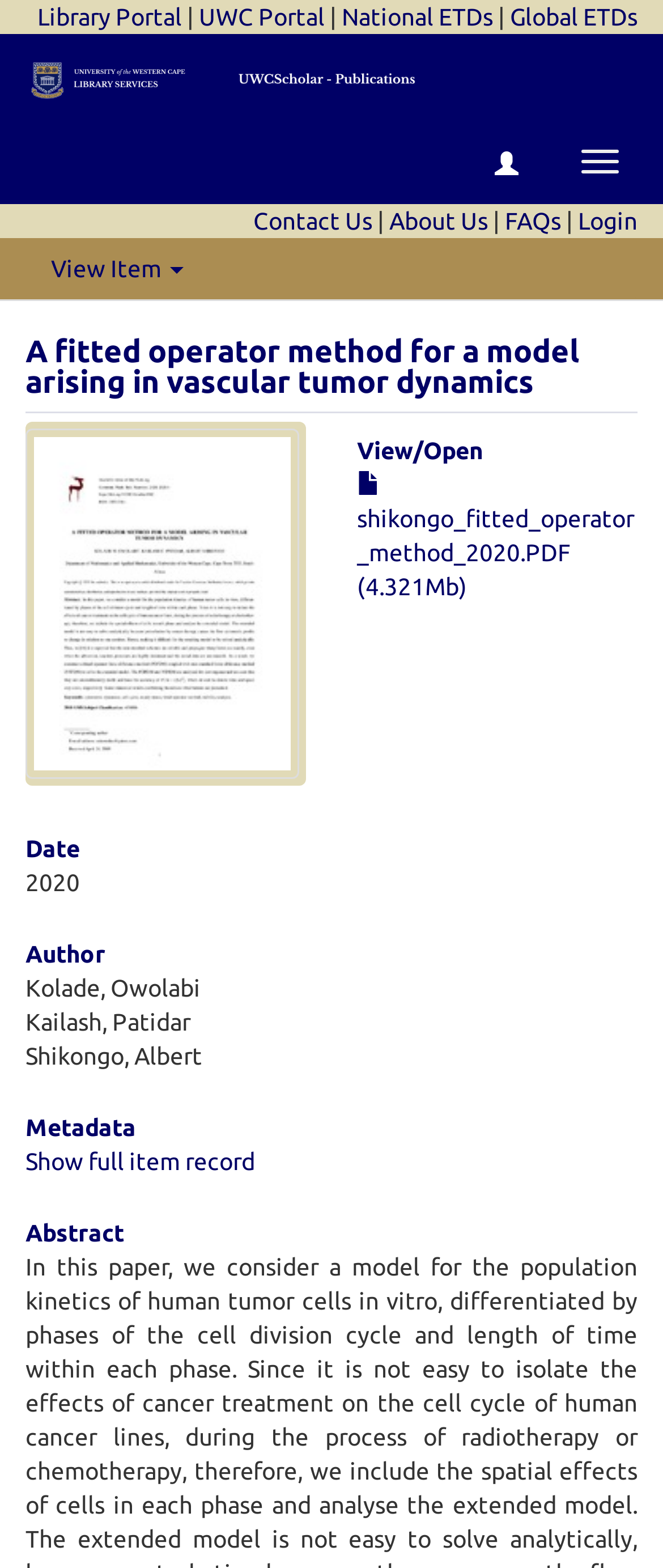Provide a one-word or short-phrase answer to the question:
What is the name of the first author?

Kolade, Owolabi